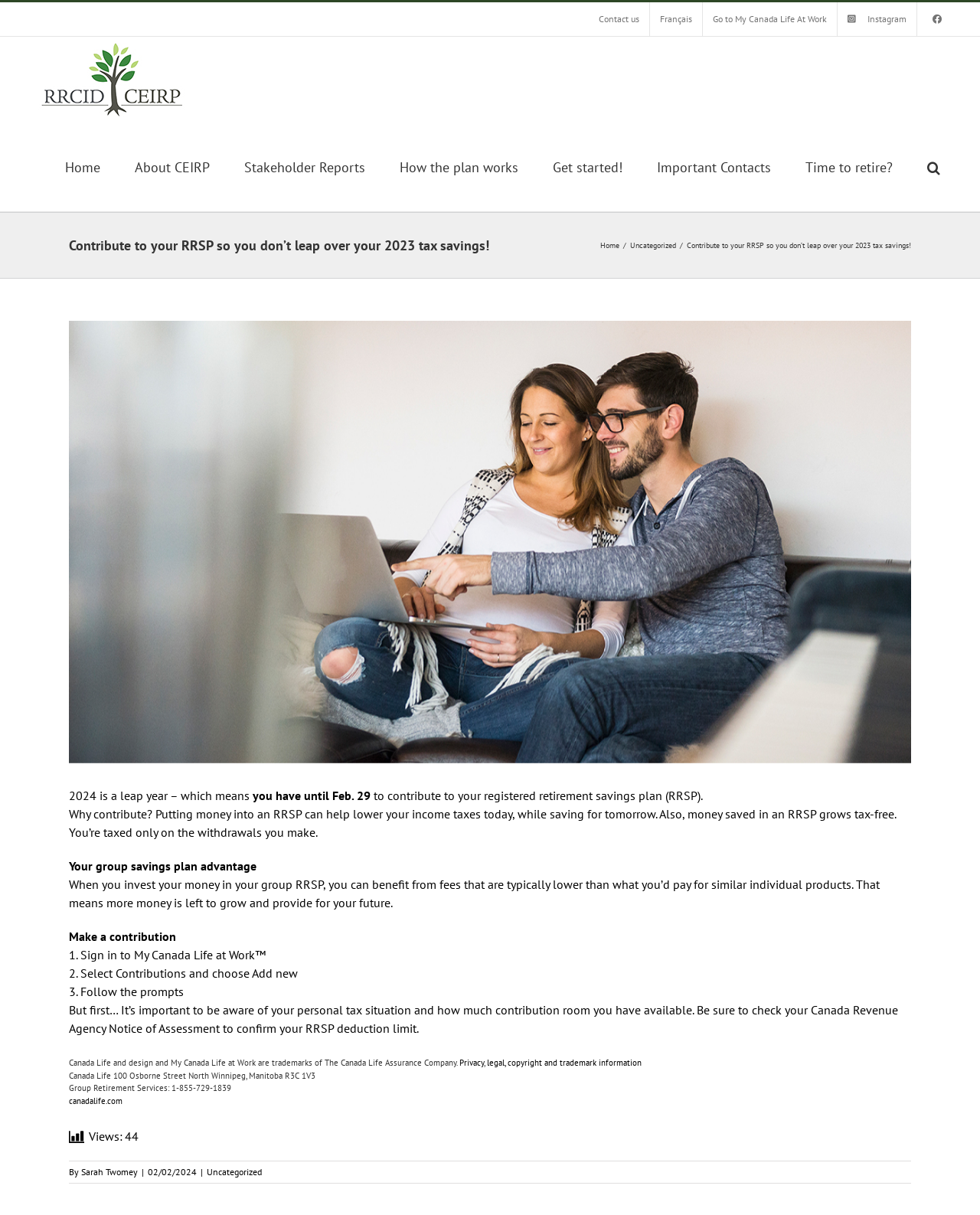Please identify the bounding box coordinates of the clickable region that I should interact with to perform the following instruction: "Click the 'Contact us' link". The coordinates should be expressed as four float numbers between 0 and 1, i.e., [left, top, right, bottom].

[0.601, 0.002, 0.662, 0.03]